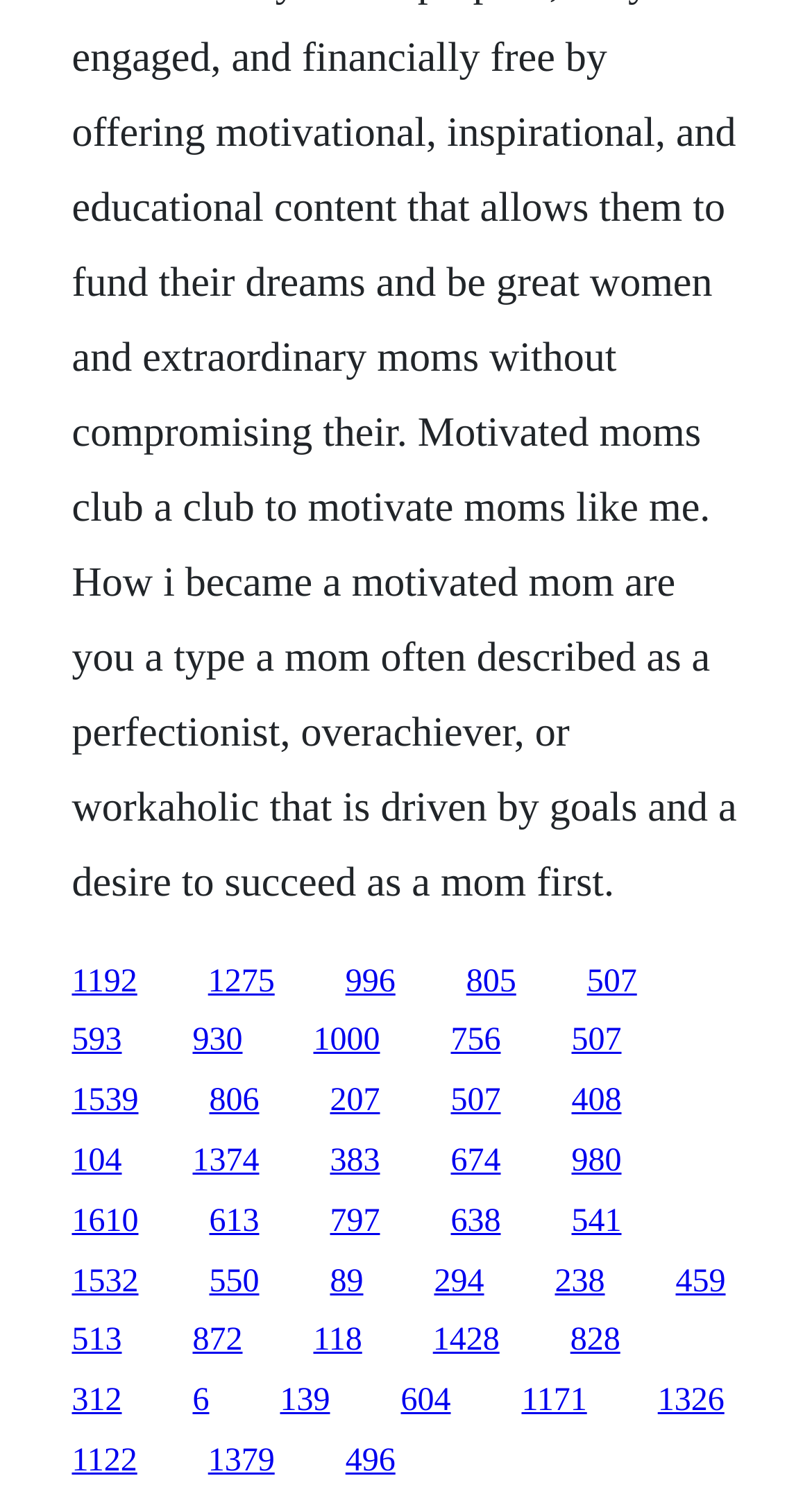Respond to the question below with a single word or phrase:
How many links are on the webpage?

25